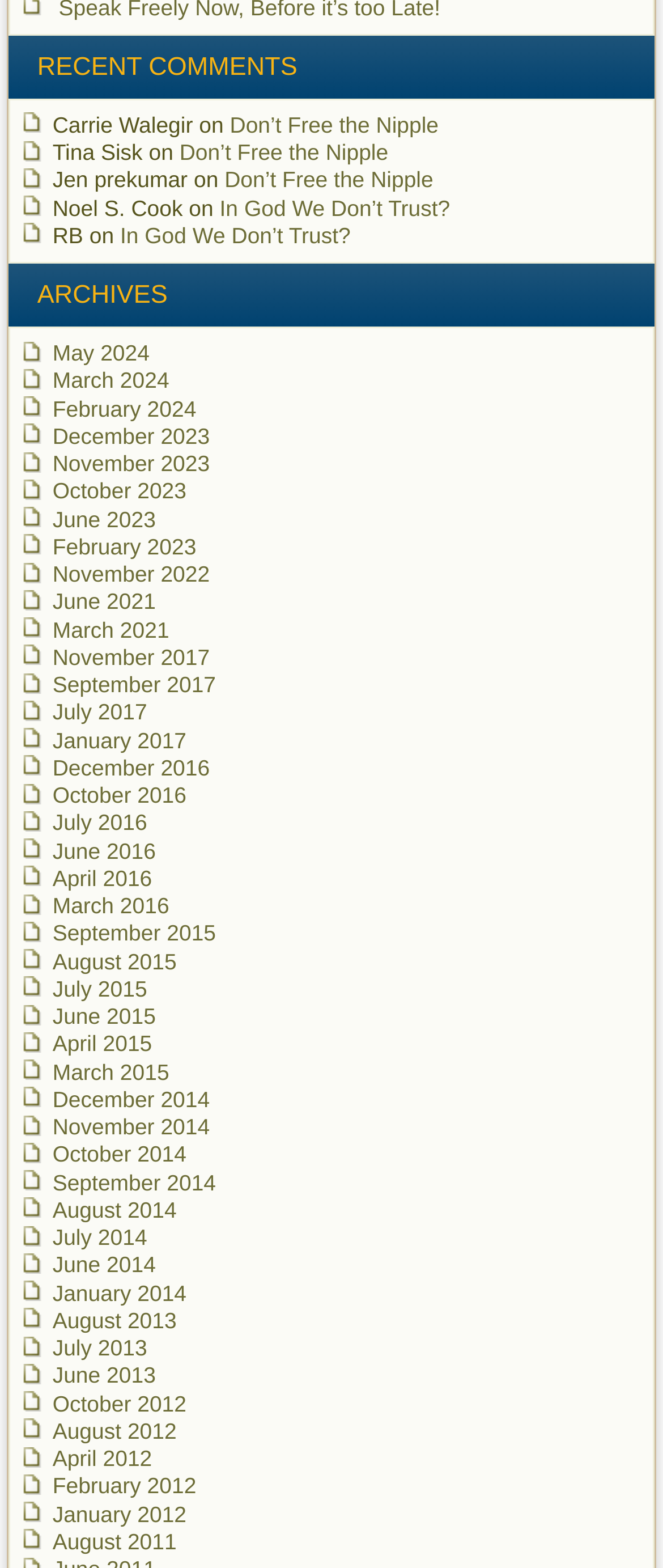What is the title of the article commented by Noel S. Cook?
Answer the question based on the image using a single word or a brief phrase.

In God We Don’t Trust?